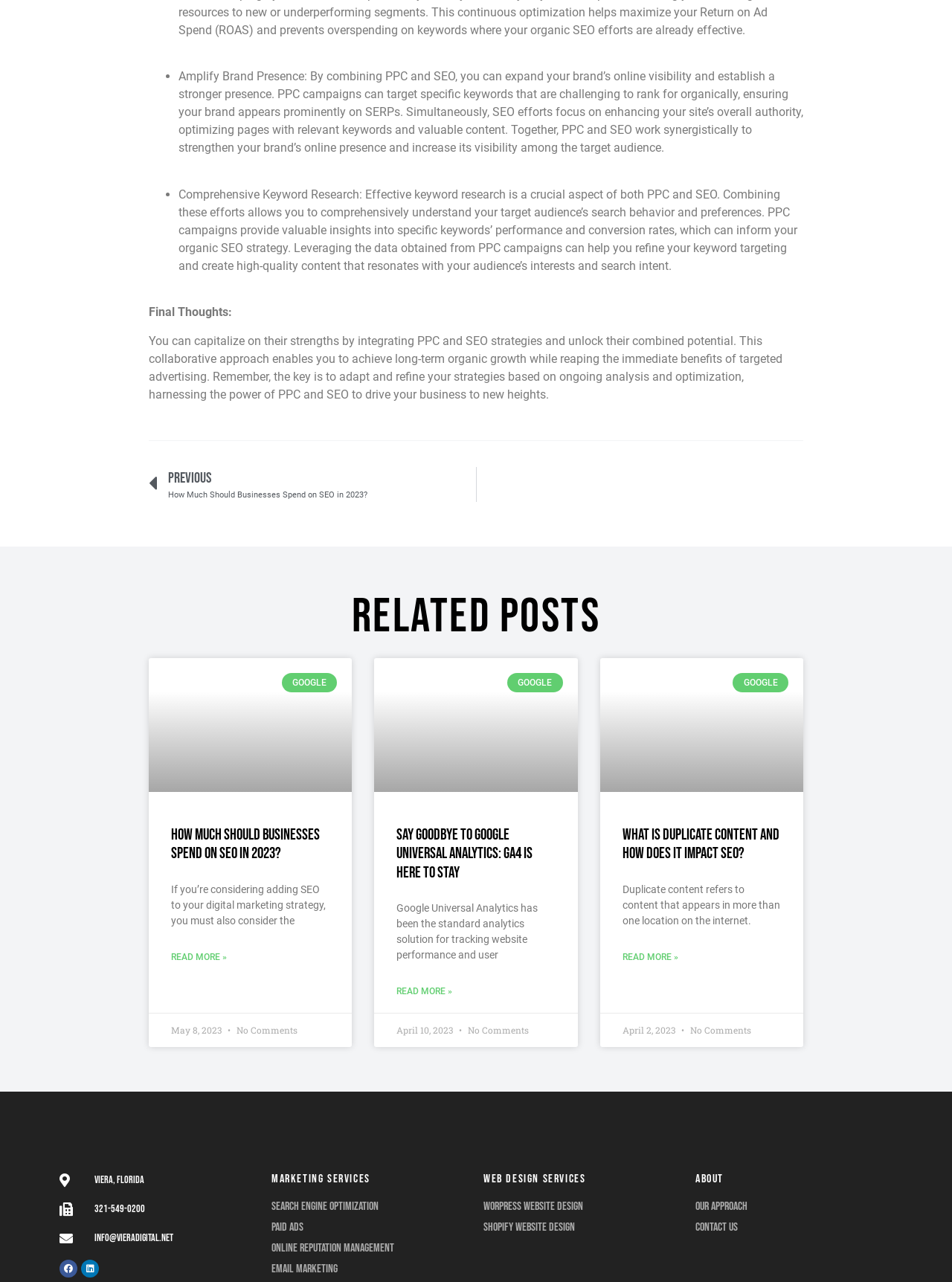Find the bounding box coordinates of the clickable region needed to perform the following instruction: "Read more about How Much Should Businesses Spend on SEO in 2023?". The coordinates should be provided as four float numbers between 0 and 1, i.e., [left, top, right, bottom].

[0.18, 0.741, 0.238, 0.751]